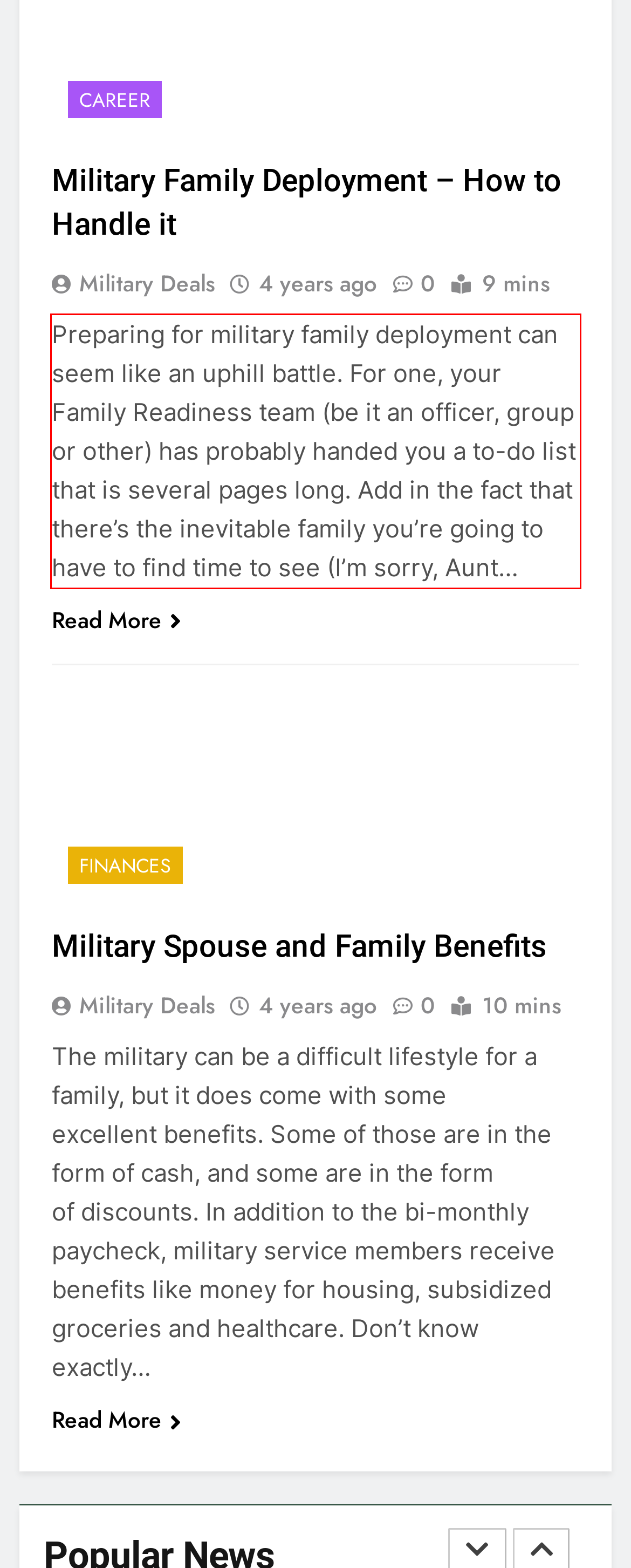Identify the red bounding box in the webpage screenshot and perform OCR to generate the text content enclosed.

Preparing for military family deployment can seem like an uphill battle. For one, your Family Readiness team (be it an officer, group or other) has probably handed you a to-do list that is several pages long. Add in the fact that there’s the inevitable family you’re going to have to find time to see (I’m sorry, Aunt…